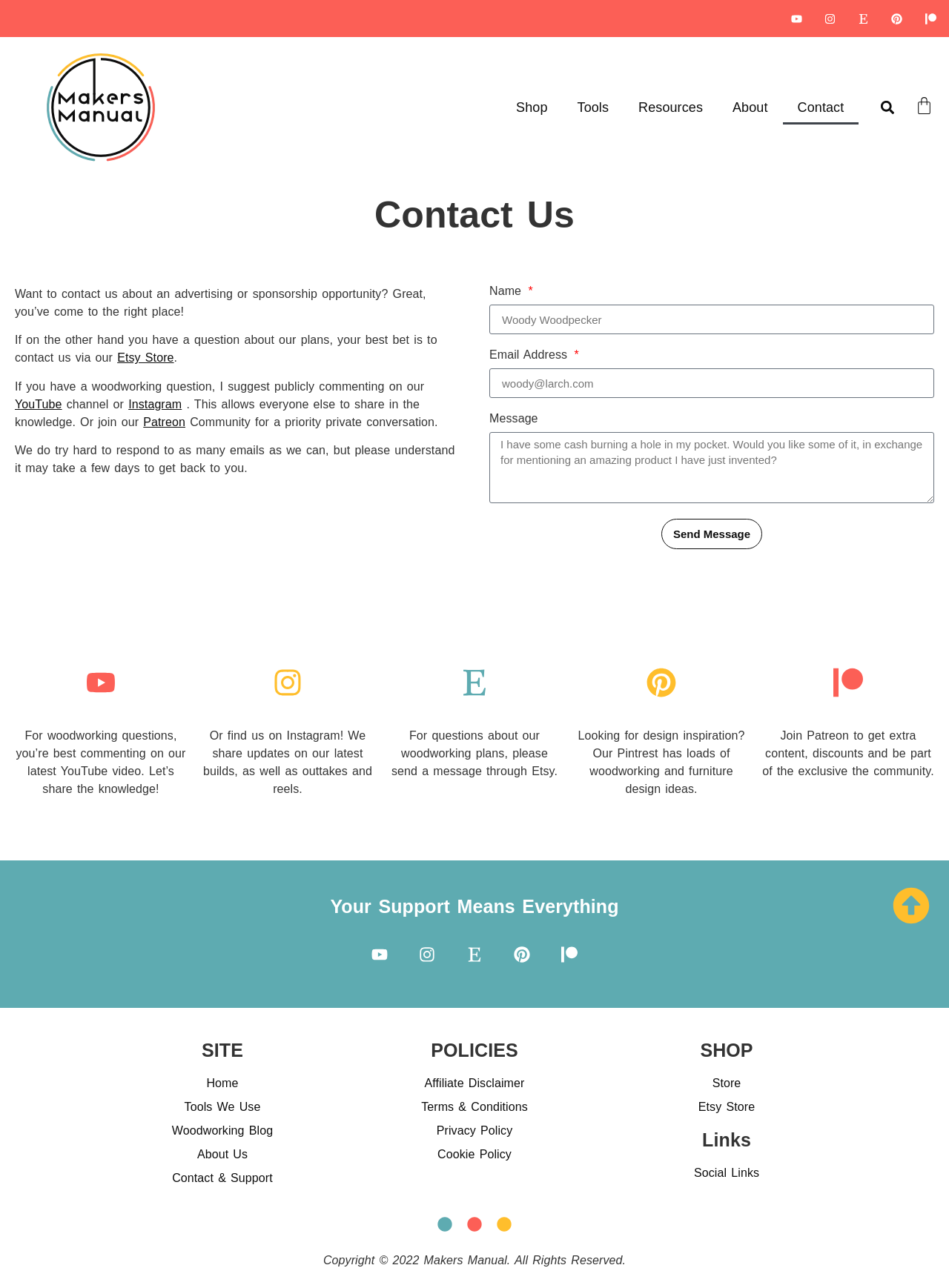What is the purpose of this webpage?
Refer to the image and provide a detailed answer to the question.

Based on the webpage content, it appears that the primary purpose of this webpage is to provide a contact form and support information for users who have questions or need assistance with woodworking plans or other related topics.